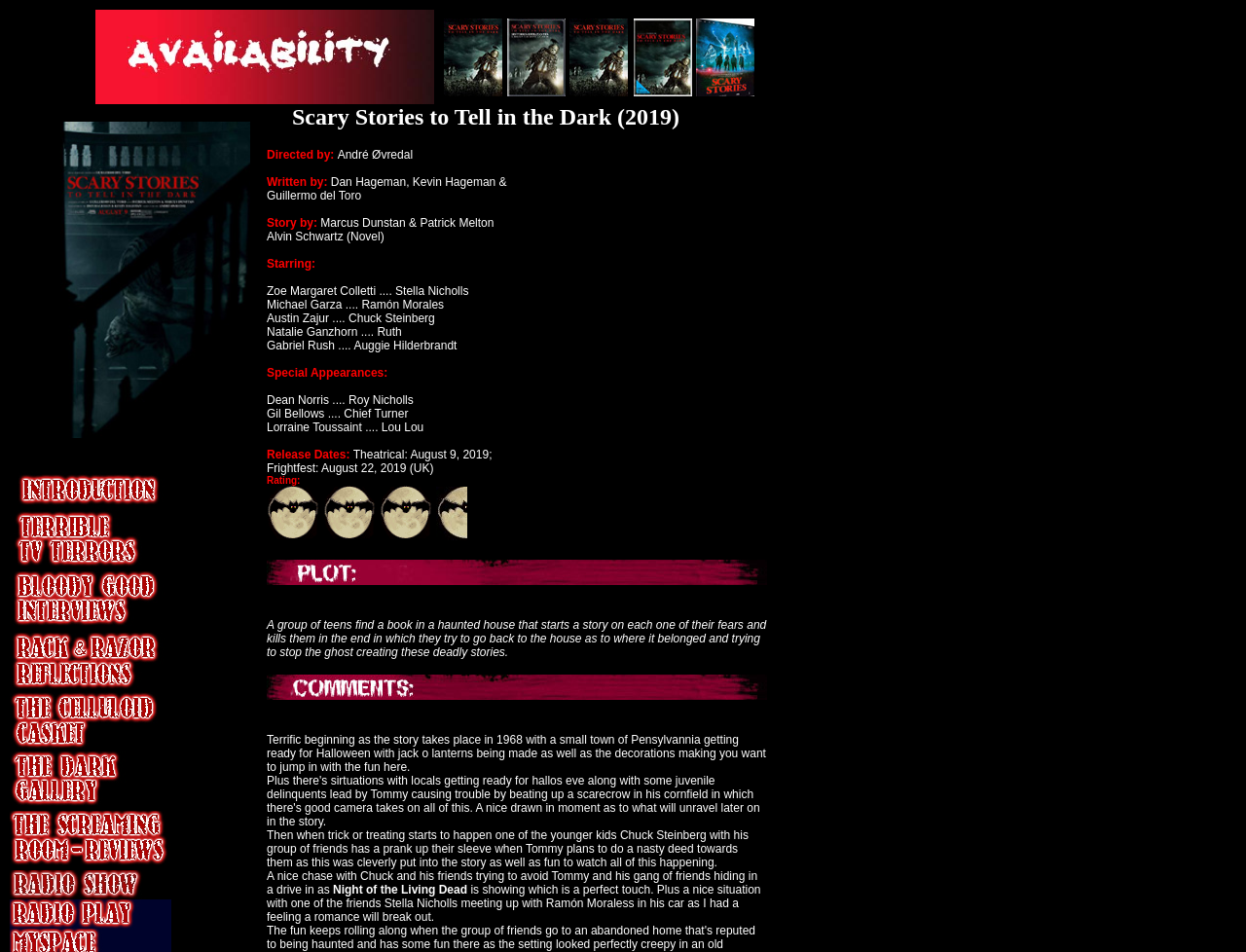Identify the bounding box coordinates of the region that needs to be clicked to carry out this instruction: "Read the story by Marcus Dunstan and Patrick Melton". Provide these coordinates as four float numbers ranging from 0 to 1, i.e., [left, top, right, bottom].

[0.337, 0.227, 0.396, 0.241]